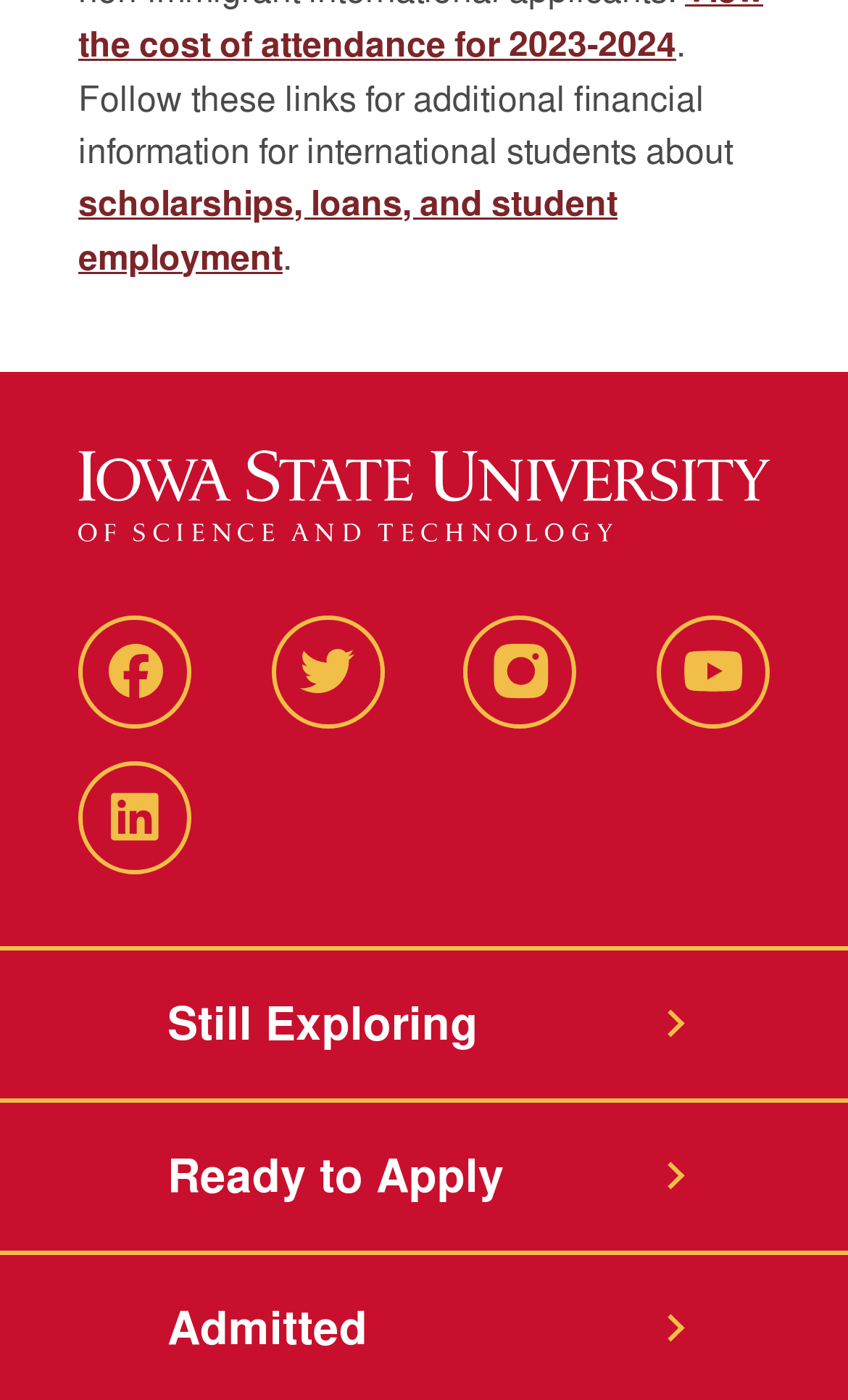Provide the bounding box coordinates of the HTML element described by the text: "YouTube".

[0.774, 0.439, 0.908, 0.52]